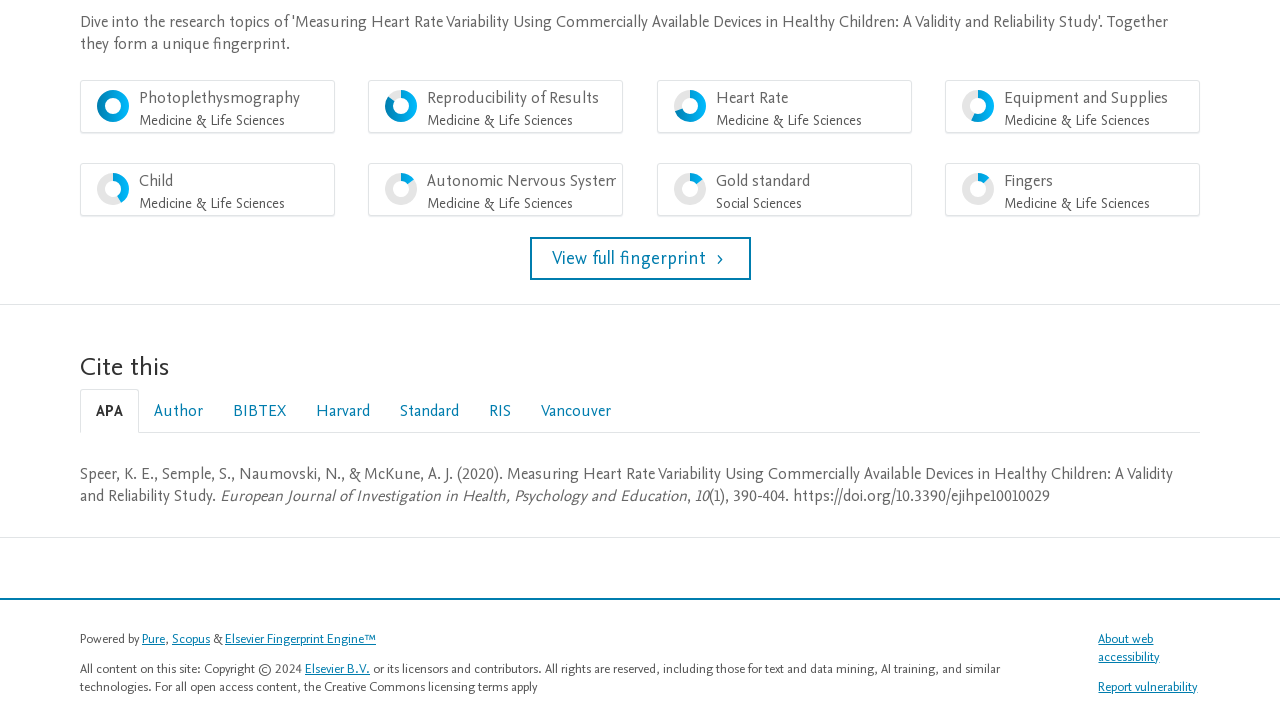Please locate the bounding box coordinates of the element that should be clicked to complete the given instruction: "Report vulnerability".

[0.858, 0.96, 0.936, 0.986]